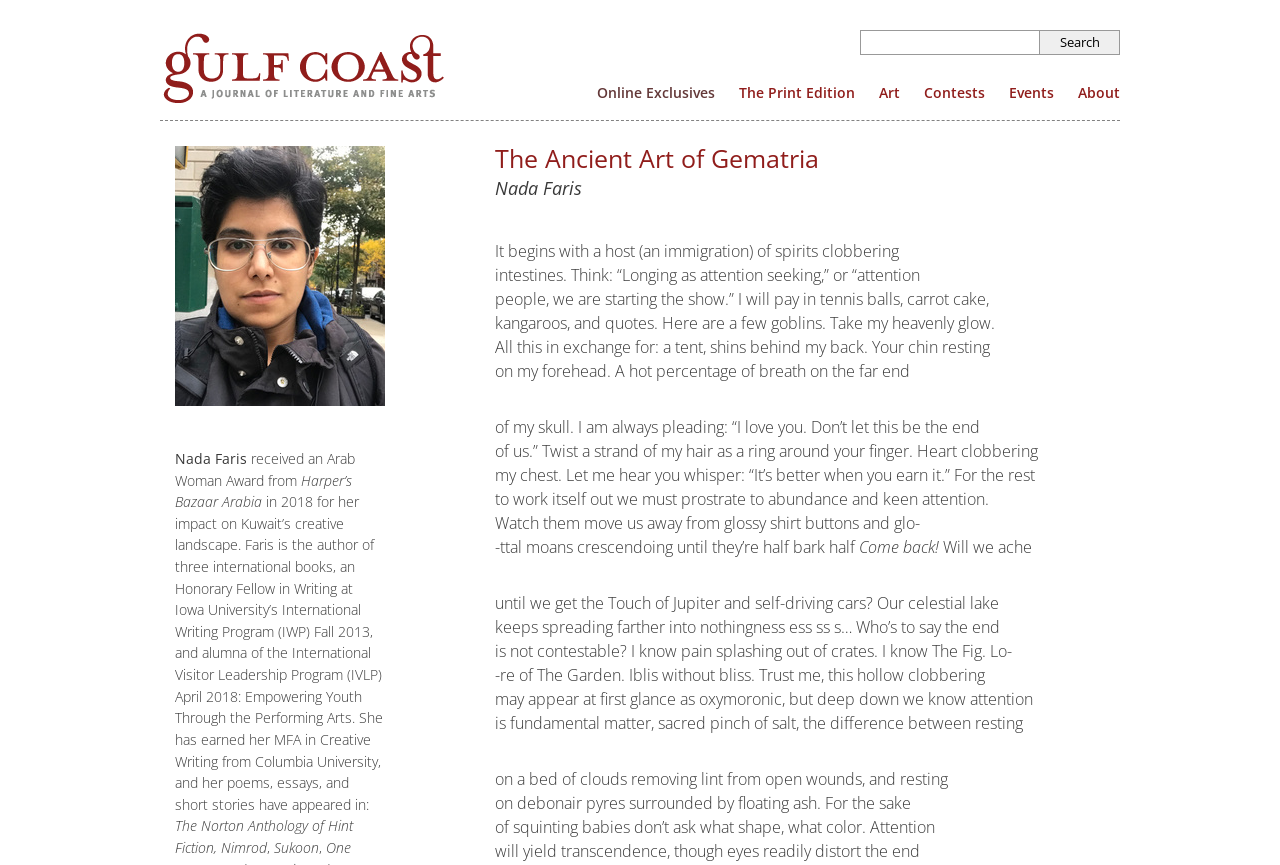Generate a comprehensive description of the webpage content.

The webpage is a literary journal featuring a poem titled "The Ancient Art of Gematria" by Nada Faris. At the top left corner, there is a link to "Gulf Coast Magazine" accompanied by an image. On the top right corner, there is a search button. Below the search button, there are several links to different sections of the journal, including "Online Exclusives", "The Print Edition", "Art", "Contests", "Events", and "About".

The poem "The Ancient Art of Gematria" is the main content of the page, taking up most of the space. It is divided into multiple stanzas, each with a few lines of text. The poem explores themes of attention, longing, and the search for meaning.

To the left of the poem, there is a smaller section featuring information about the author, Nada Faris. This section includes a photo of the author, her name, and a brief bio that mentions her awards and publications.

The overall layout of the page is clean and easy to navigate, with clear headings and concise text. The use of white space and font sizes helps to create a clear hierarchy of information, making it easy to focus on the poem and the author's bio.